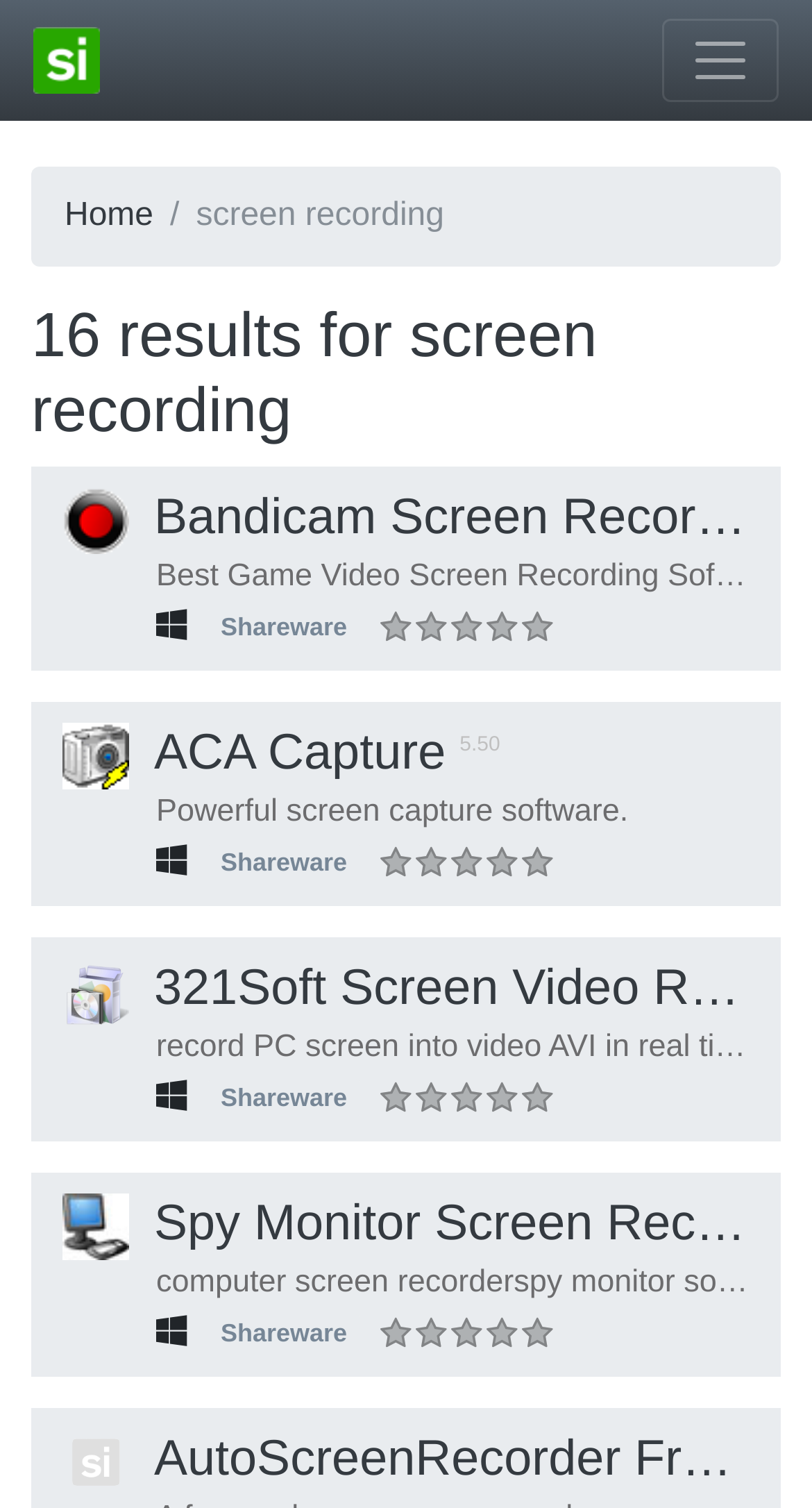Provide a single word or phrase answer to the question: 
What is the type of license for ACA Capture?

Shareware